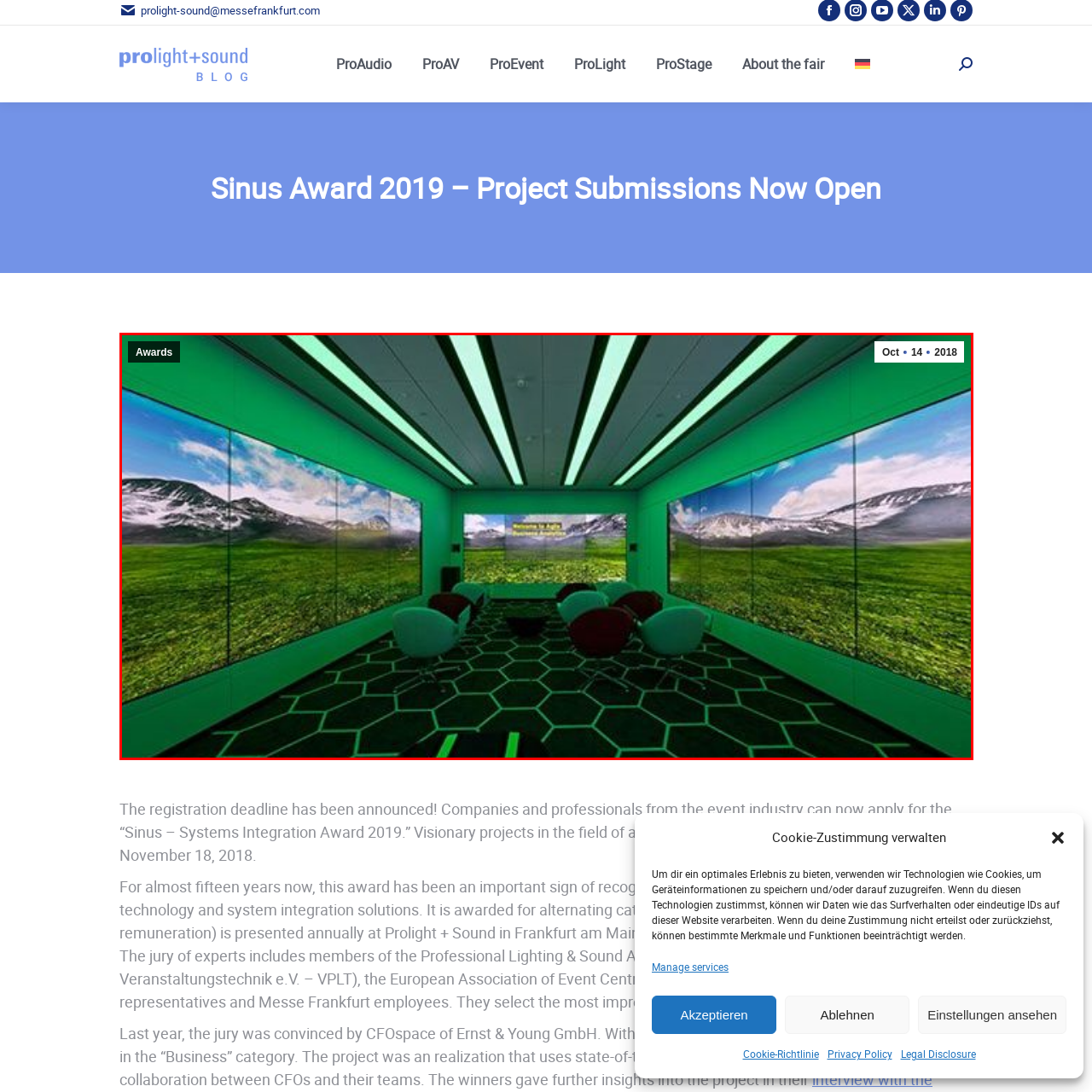What is the purpose of the digital screens in the room?
Observe the image within the red bounding box and respond to the question with a detailed answer, relying on the image for information.

The caption explains that the large digital screens display 'panoramic landscapes of mountains and green fields', which creates an immersive backdrop for the meeting space, likely to enhance the overall atmosphere and experience.